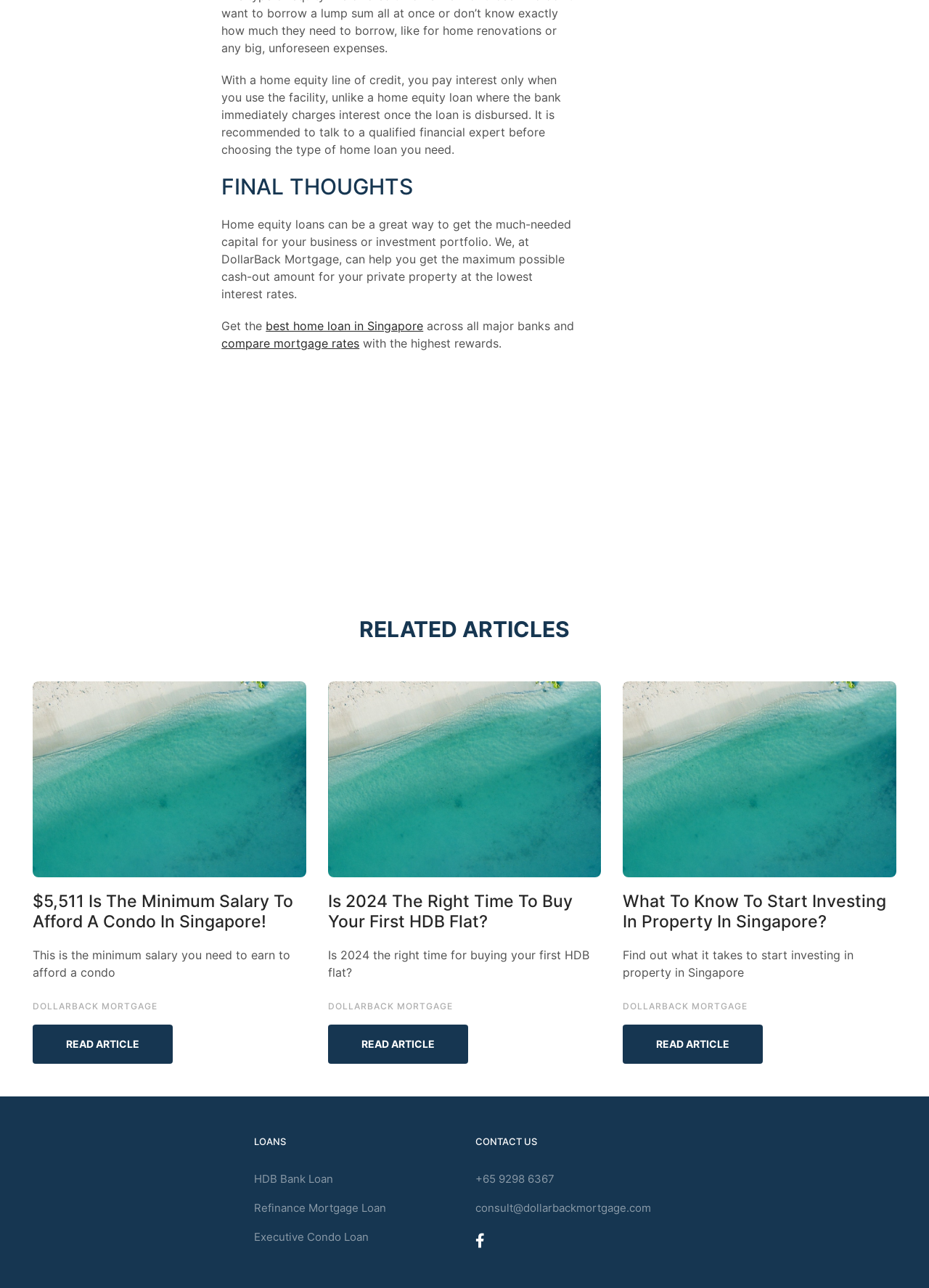Locate the bounding box coordinates of the clickable region necessary to complete the following instruction: "Compare mortgage rates". Provide the coordinates in the format of four float numbers between 0 and 1, i.e., [left, top, right, bottom].

[0.238, 0.261, 0.387, 0.272]